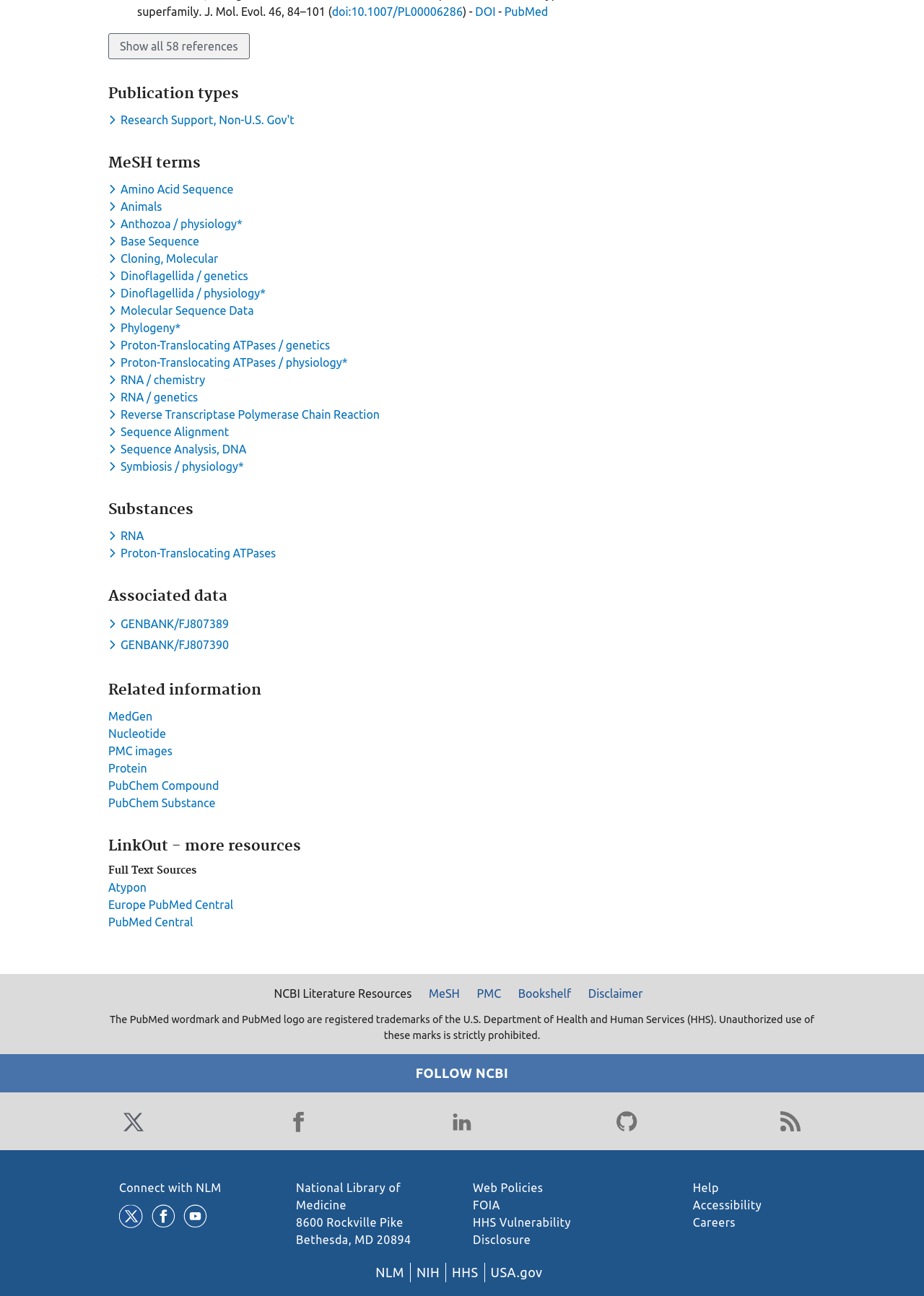Predict the bounding box coordinates of the area that should be clicked to accomplish the following instruction: "Toggle dropdown menu for keyword Research Support, Non-U.S. Gov't". The bounding box coordinates should consist of four float numbers between 0 and 1, i.e., [left, top, right, bottom].

[0.117, 0.088, 0.322, 0.098]